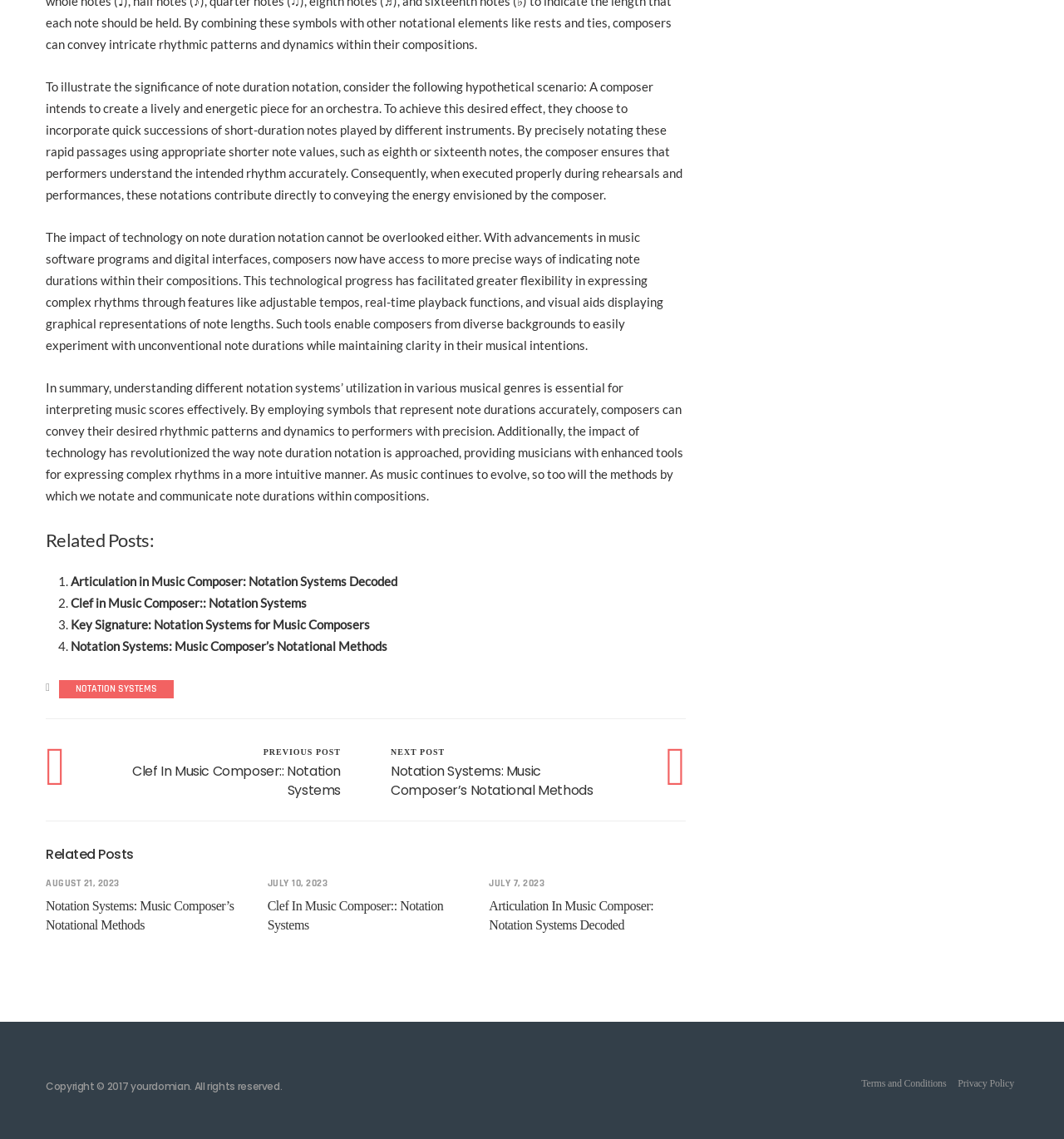Please determine the bounding box coordinates for the element that should be clicked to follow these instructions: "Click on the link 'Clef in Music Composer:: Notation Systems'".

[0.066, 0.523, 0.288, 0.536]